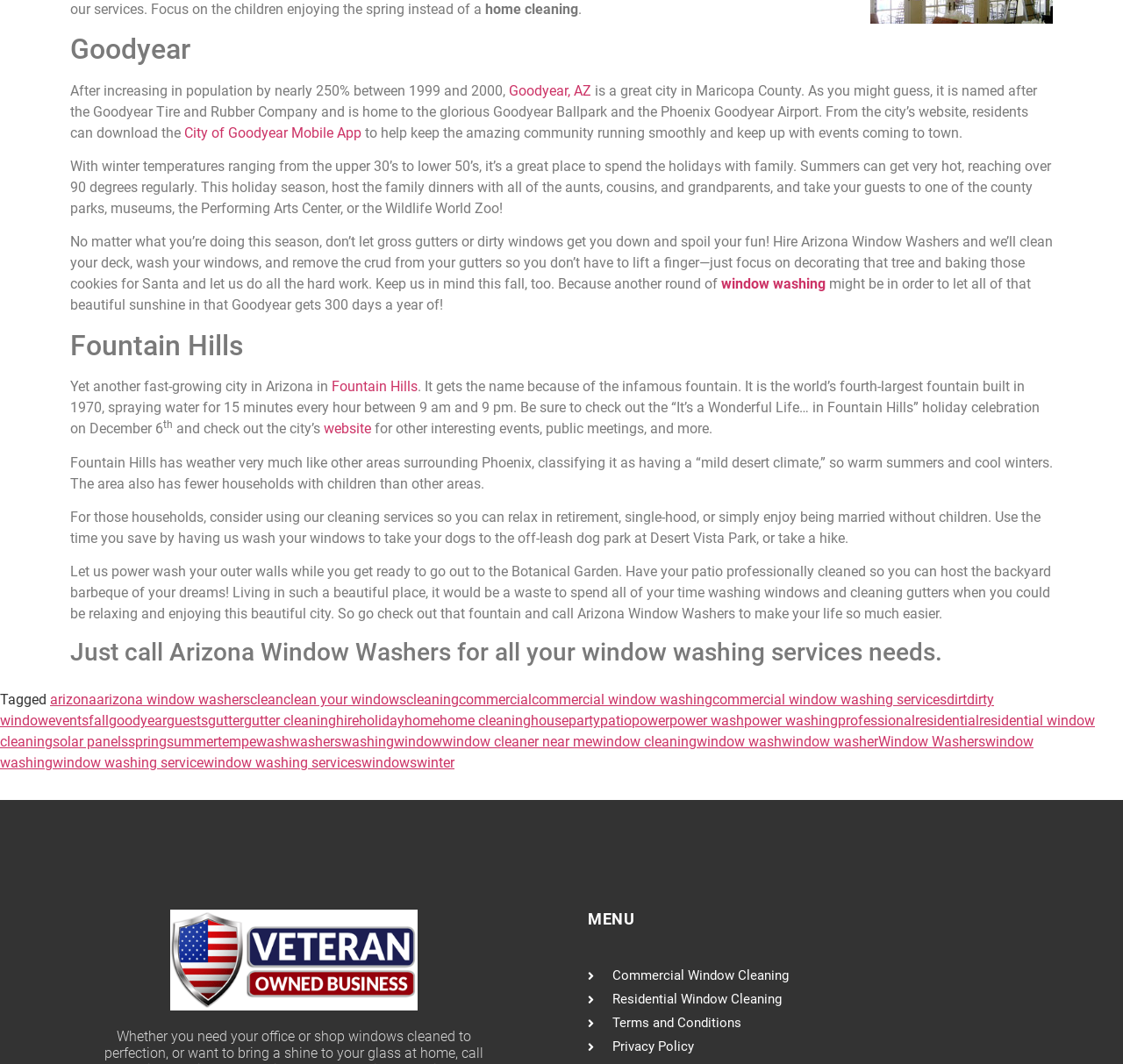Please identify the bounding box coordinates of the element I should click to complete this instruction: 'Check out the 'MENU''. The coordinates should be given as four float numbers between 0 and 1, like this: [left, top, right, bottom].

[0.523, 0.855, 0.898, 0.873]